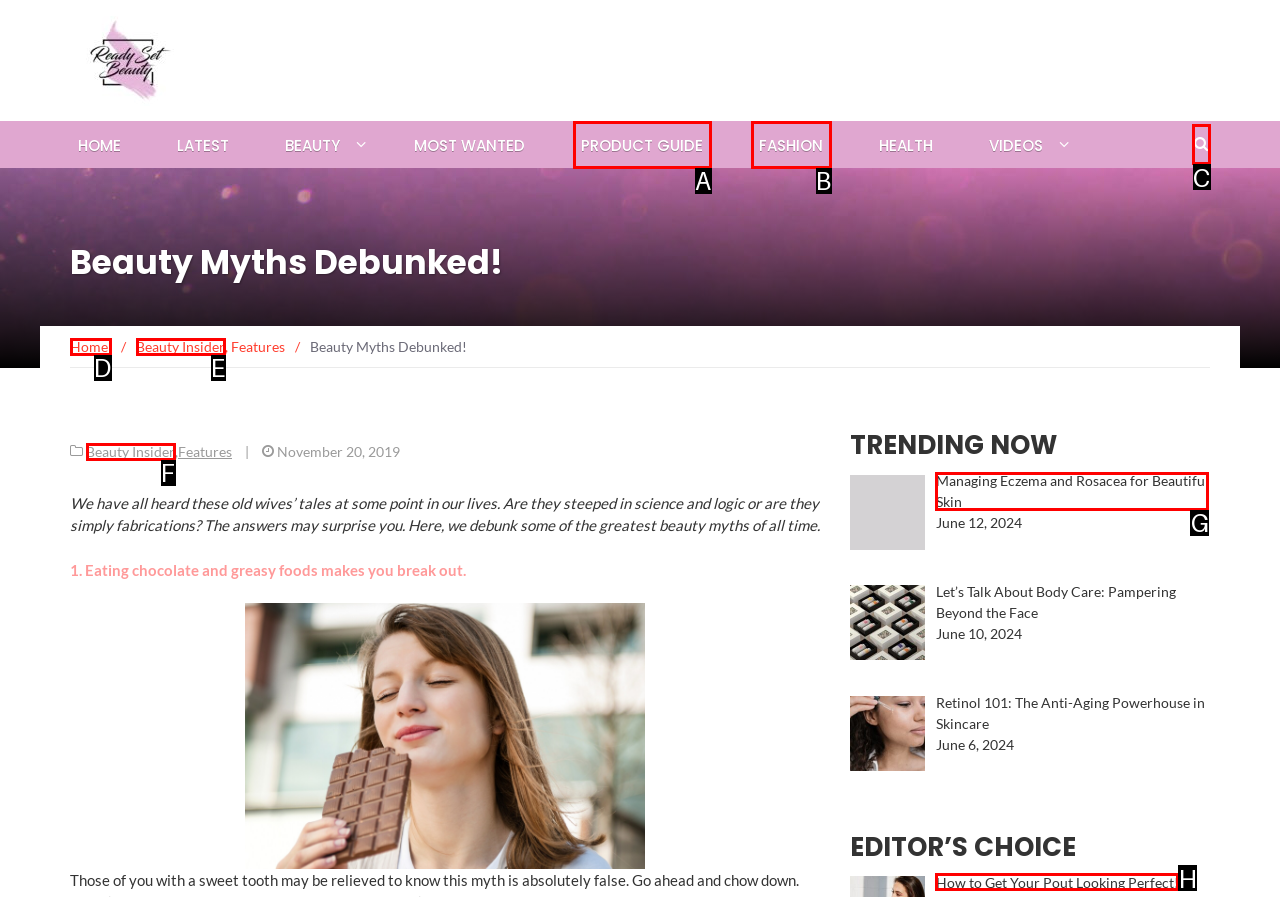Which option should be clicked to execute the task: Click on the 'How to Get Your Pout Looking Perfect!' article?
Reply with the letter of the chosen option.

H